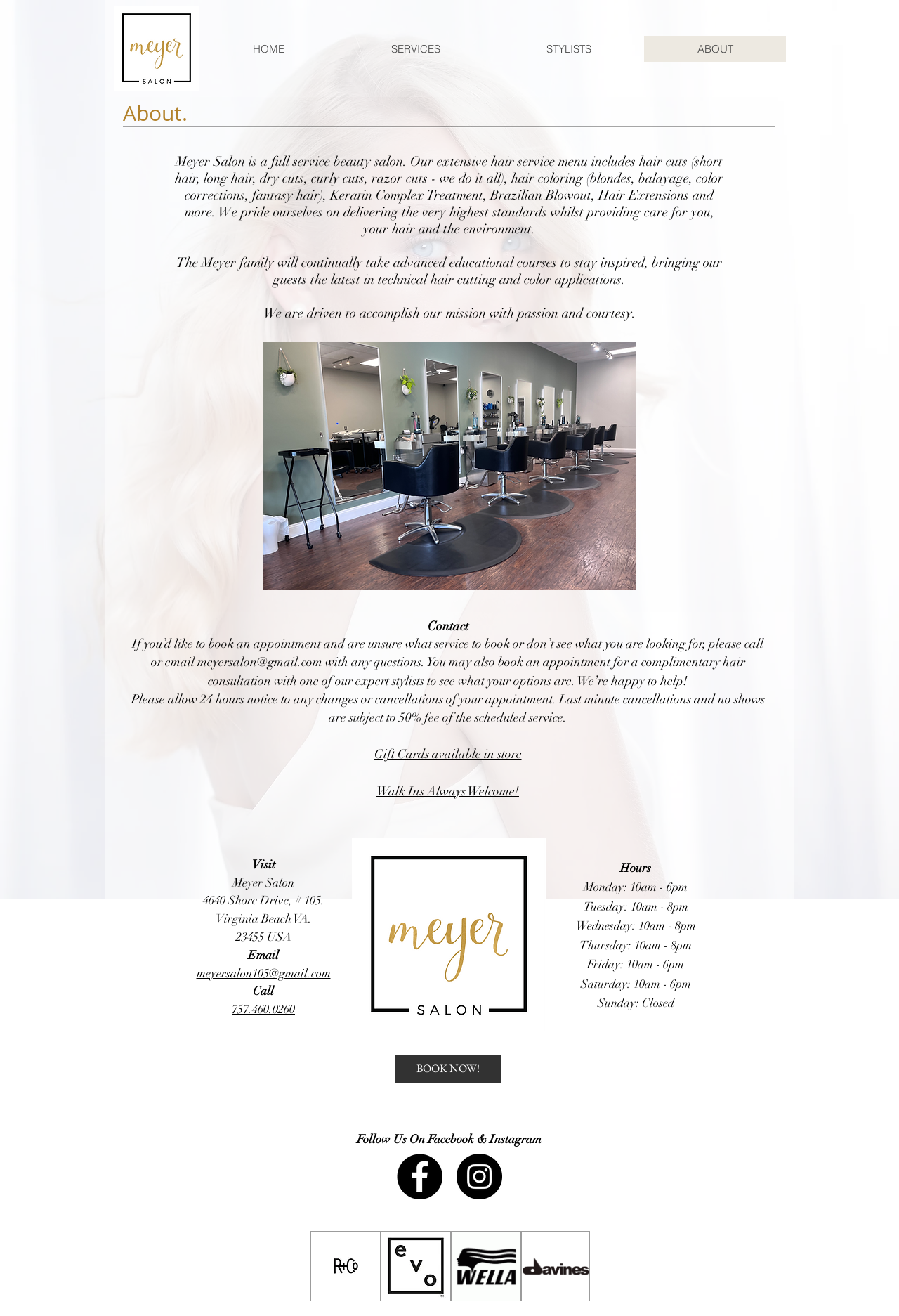Respond to the question below with a single word or phrase:
What services does the salon offer?

Hair cuts, coloring, Keratin Complex Treatment, etc.